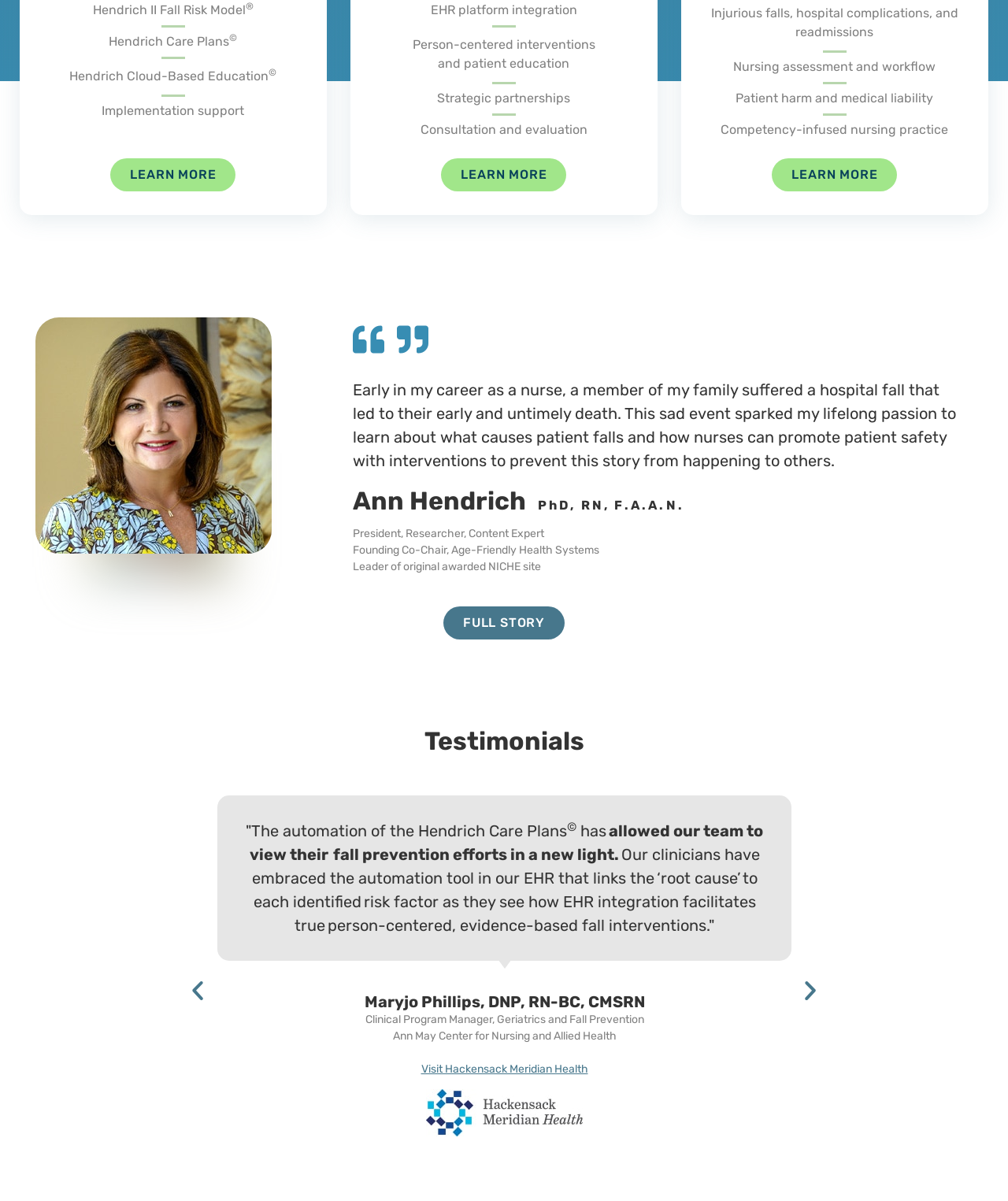Locate the bounding box coordinates of the area where you should click to accomplish the instruction: "Go to the next slide".

[0.791, 0.815, 0.816, 0.836]